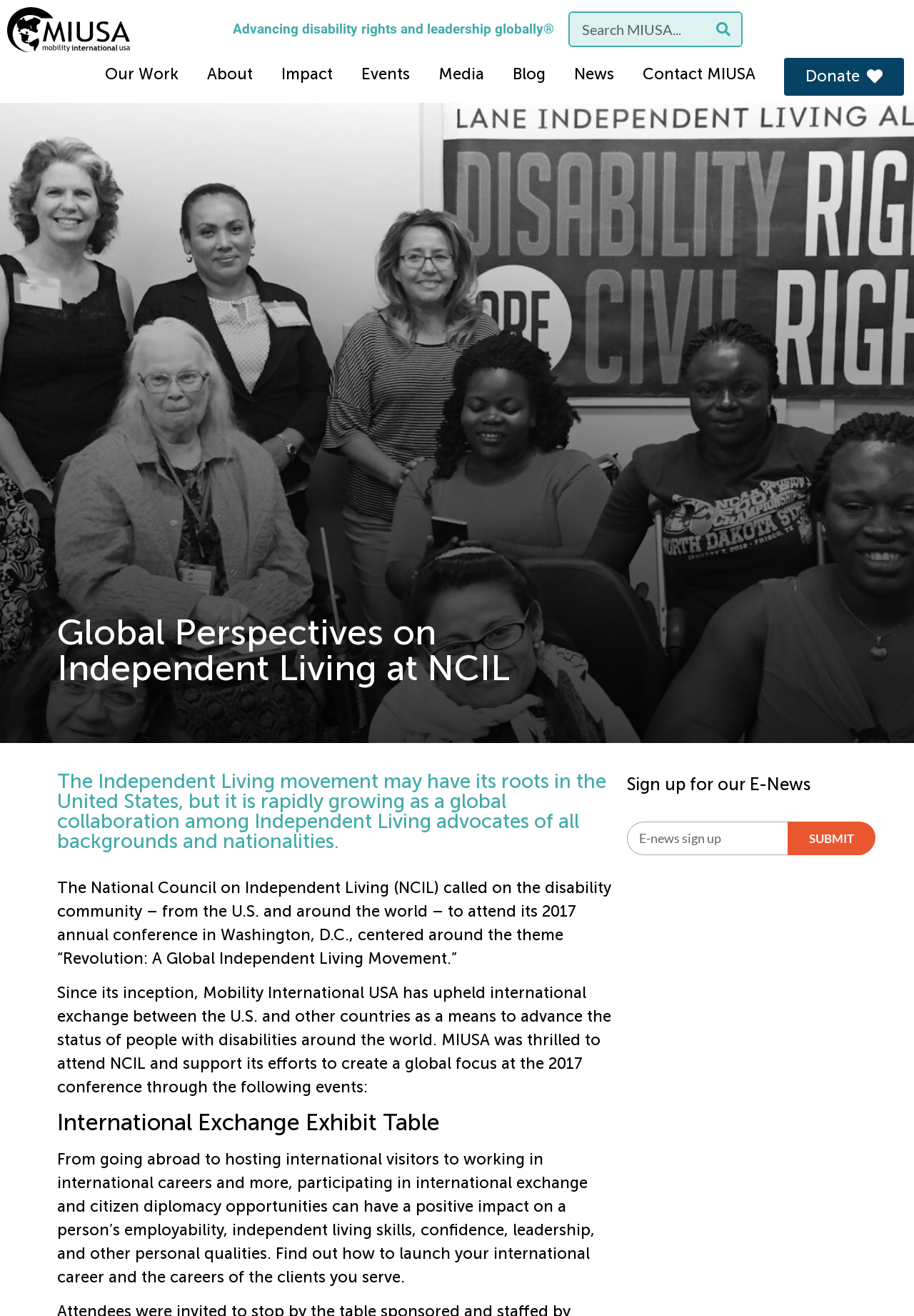Give a short answer to this question using one word or a phrase:
How many links are in the navigation menu?

8